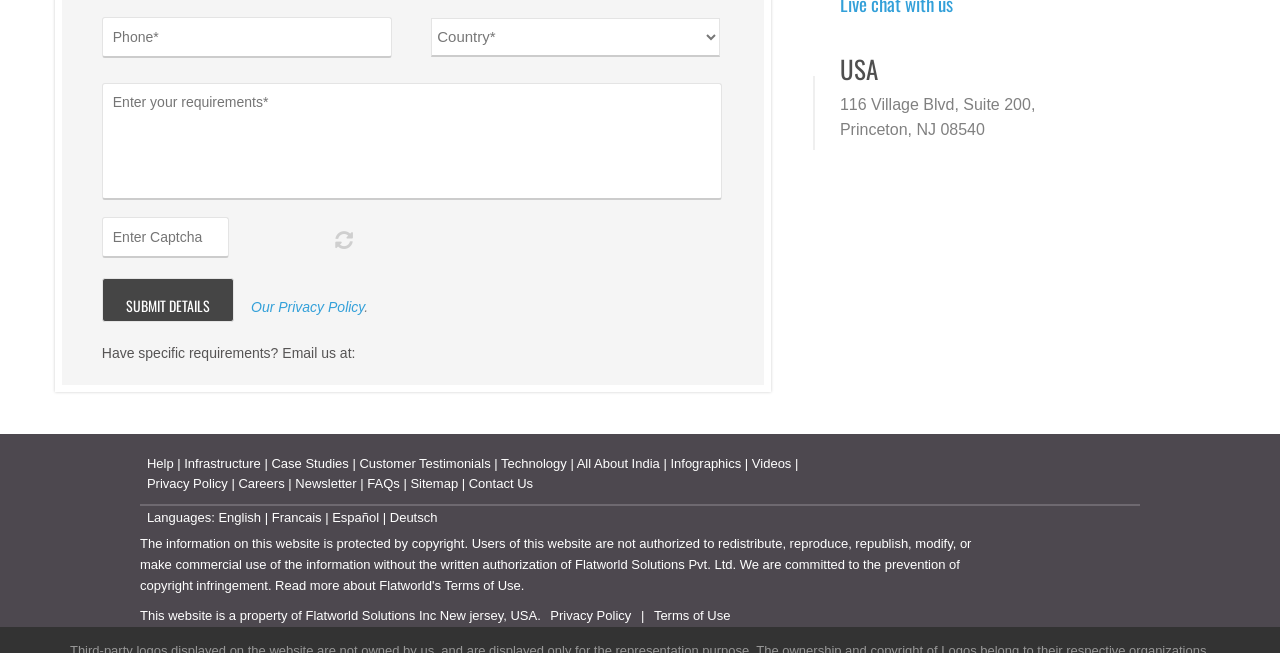Kindly provide the bounding box coordinates of the section you need to click on to fulfill the given instruction: "Read NEWS & UPCOMINGS".

None